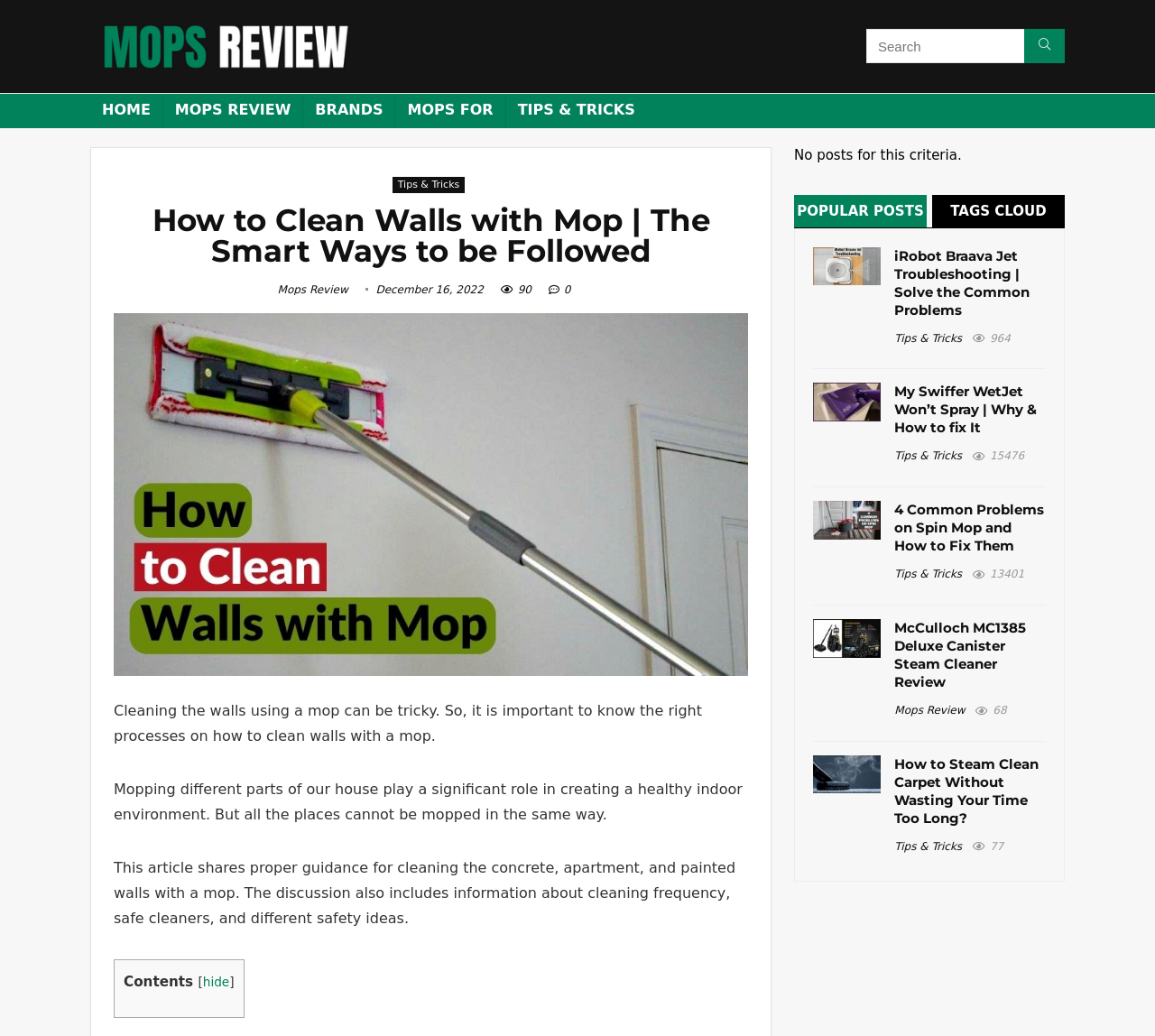Respond to the question with just a single word or phrase: 
What is the website's main topic?

Mops and cleaning